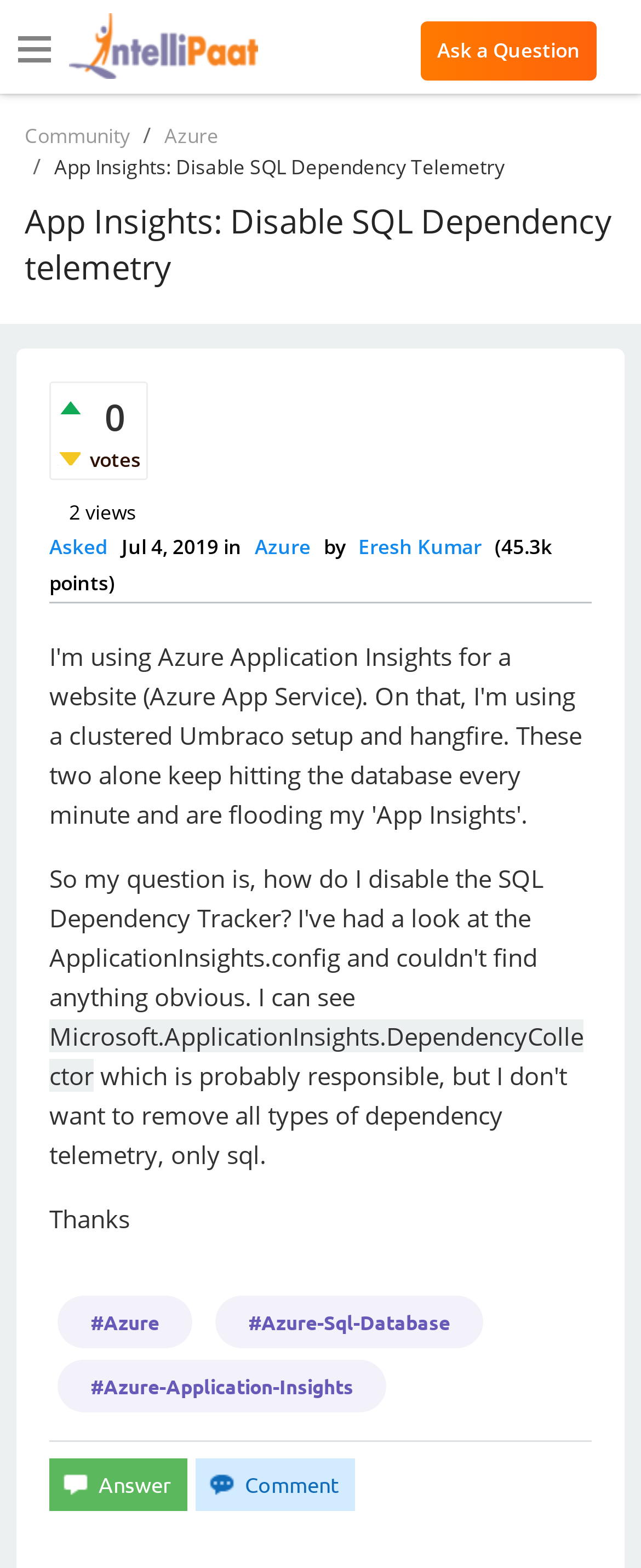Look at the image and write a detailed answer to the question: 
How many points does Eresh Kumar have?

The number of points Eresh Kumar has can be found in the text next to his name, which says '45.3k points'.